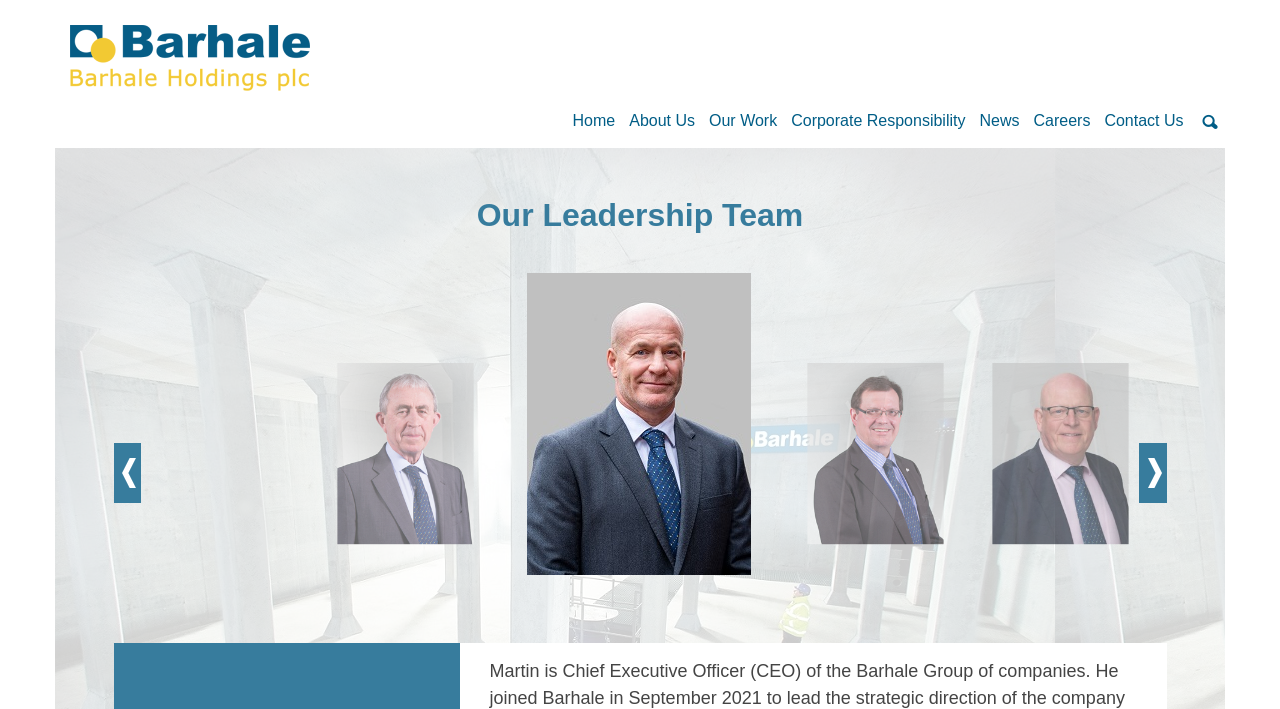Please identify the bounding box coordinates of the element's region that needs to be clicked to fulfill the following instruction: "View the image of the Chief Executive Officer". The bounding box coordinates should consist of four float numbers between 0 and 1, i.e., [left, top, right, bottom].

[0.412, 0.385, 0.587, 0.811]